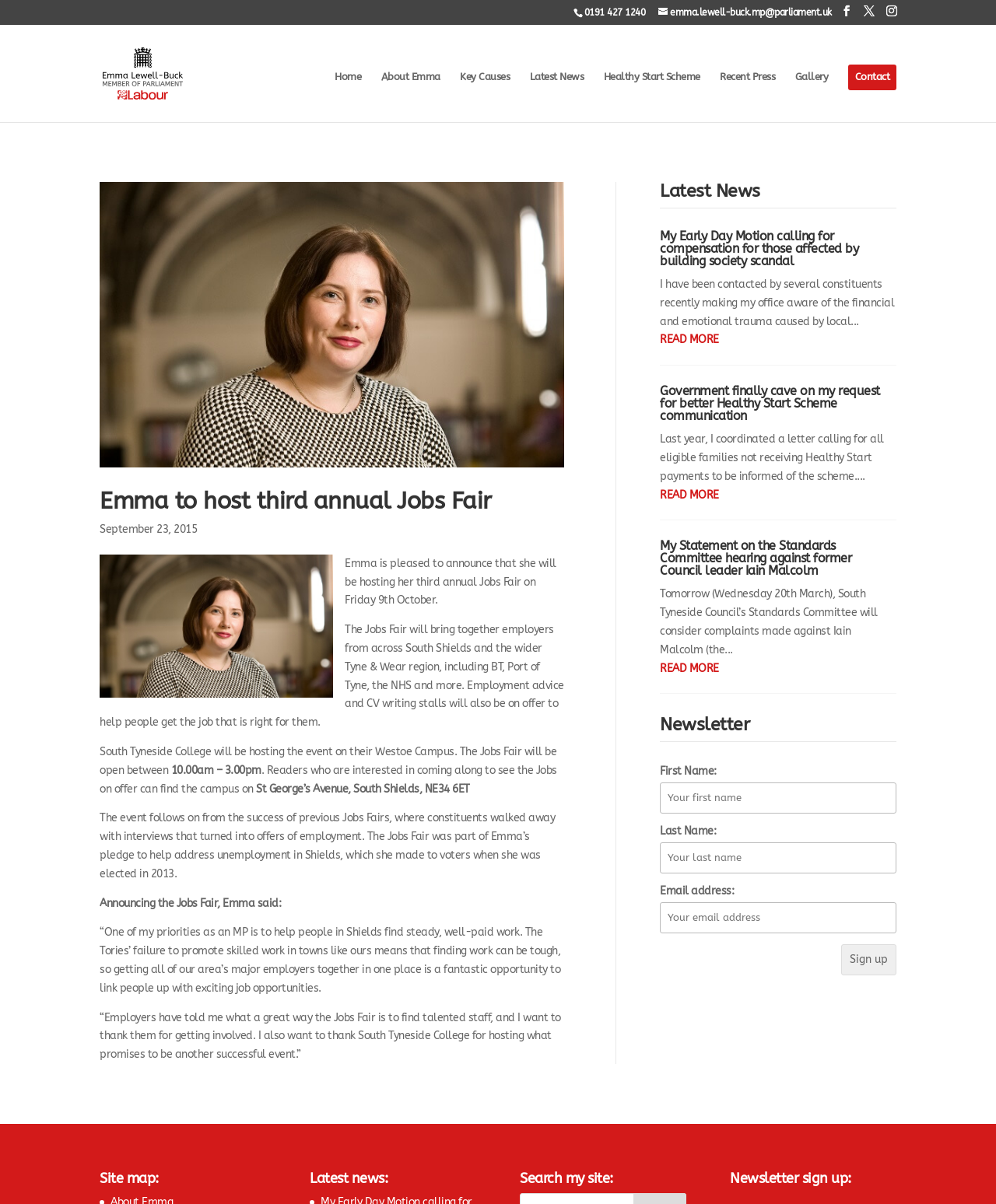Given the description Gallery, predict the bounding box coordinates of the UI element. Ensure the coordinates are in the format (top-left x, top-left y, bottom-right x, bottom-right y) and all values are between 0 and 1.

[0.798, 0.059, 0.831, 0.101]